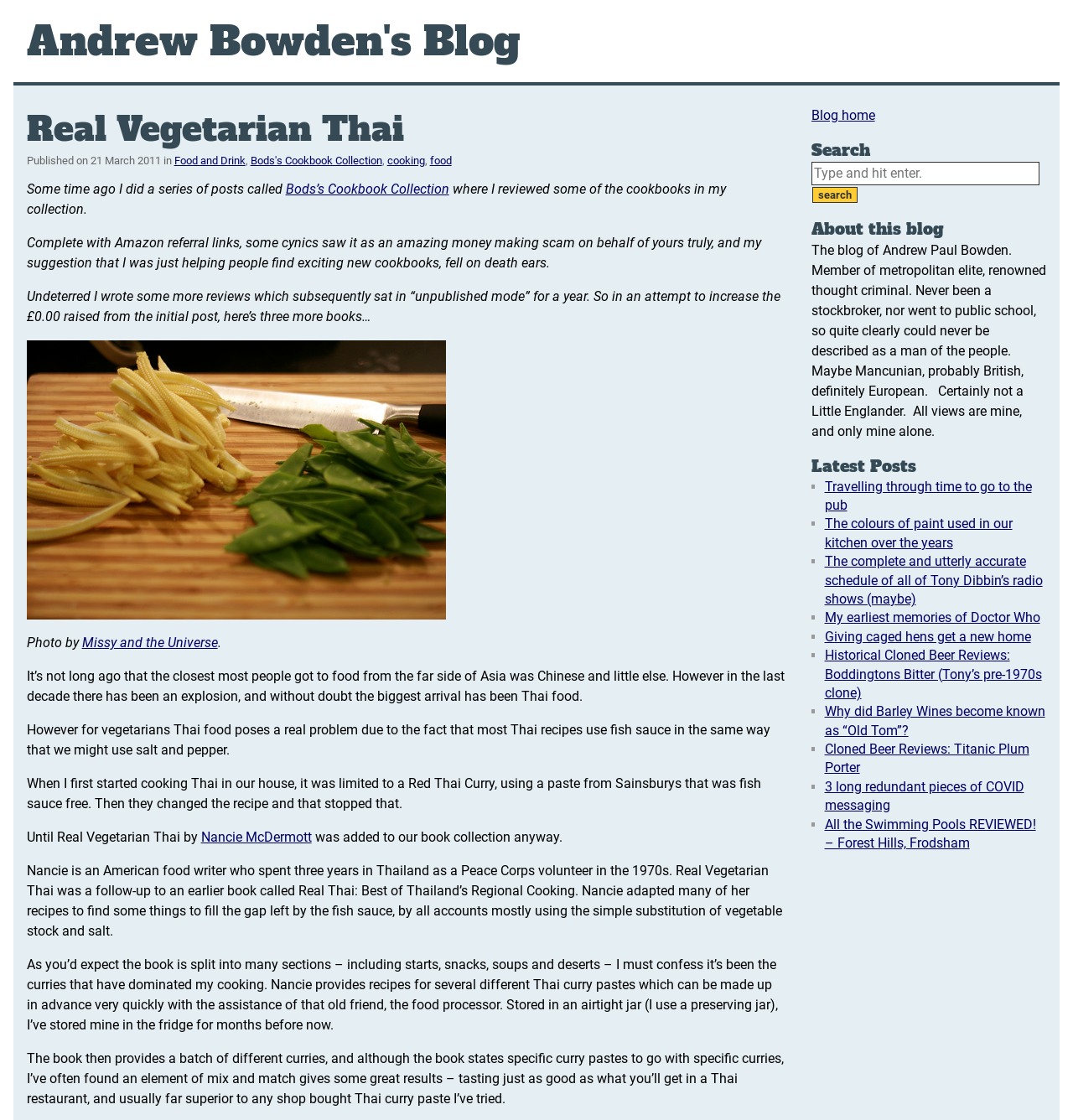Provide a thorough summary of the webpage.

This webpage is a blog post titled "Real Vegetarian Thai" by Andrew Bowden. At the top of the page, there is a heading with the blog title and a link to the blog home. Below the heading, there is a section with the post's title, "Real Vegetarian Thai", and a series of links to categories, including "Food and Drink", "Bods's Cookbook Collection", "cooking", and "food".

The main content of the post is a long article about vegetarian Thai food, with several paragraphs of text. The article discusses the challenges of cooking Thai food as a vegetarian, as many traditional recipes use fish sauce. It then introduces a cookbook called "Real Vegetarian Thai" by Nancie McDermott, which provides vegetarian alternatives to traditional Thai recipes.

Throughout the article, there are several links to other related posts and websites. There is also an image of a Thai curry, with a link to the original source of the image.

On the right-hand side of the page, there is a complementary section with several headings, including "Search", "About this blog", and "Latest Posts". The "Search" section has a search box and a button to submit a search query. The "About this blog" section has a brief description of the blog and its author. The "Latest Posts" section lists several recent posts on the blog, with links to each post.

Overall, the webpage is a blog post about vegetarian Thai food, with a focus on a specific cookbook and its recipes. The page has a simple layout, with a main content area and a complementary section on the right-hand side.